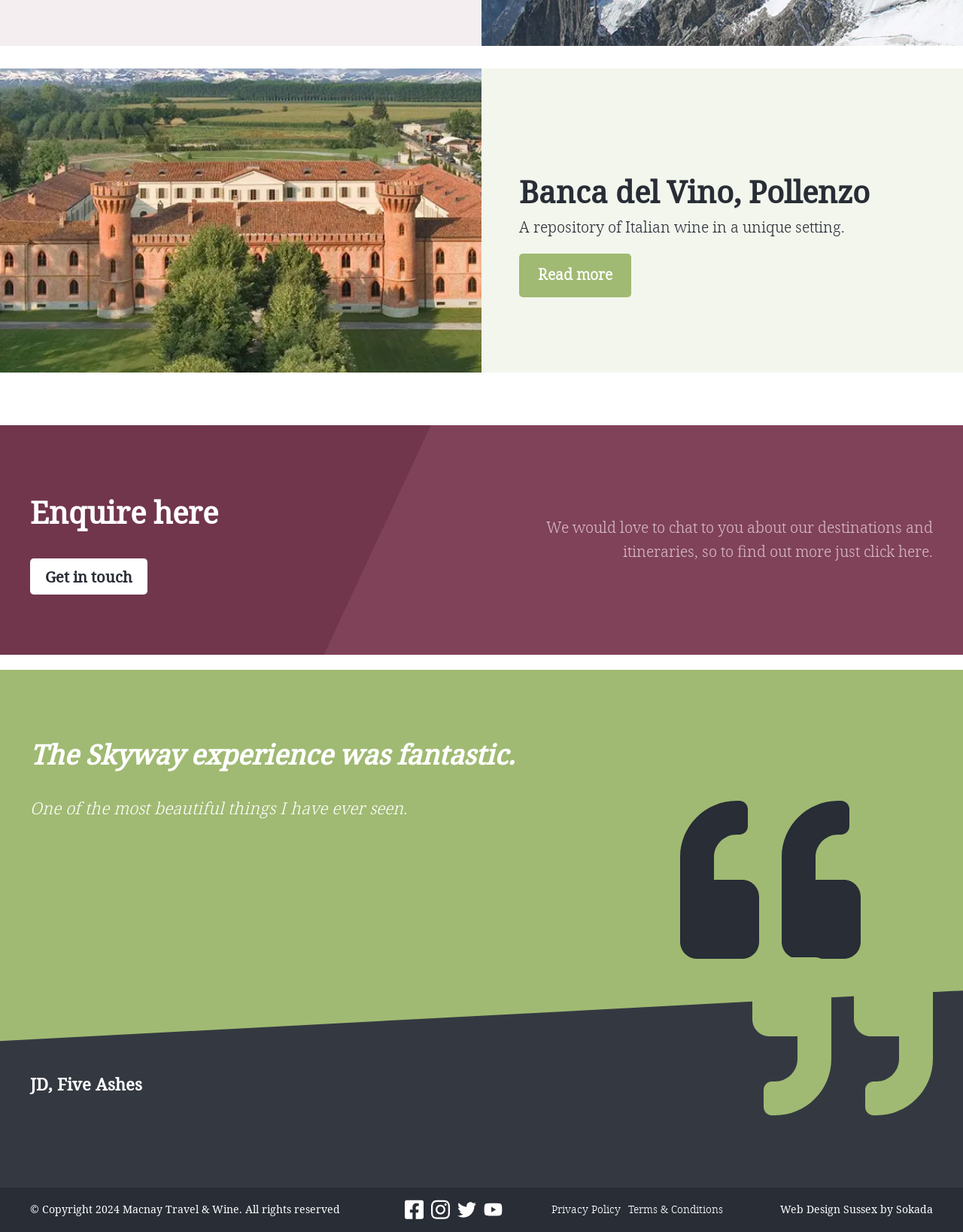What is the copyright year of the website?
Respond to the question with a single word or phrase according to the image.

2024